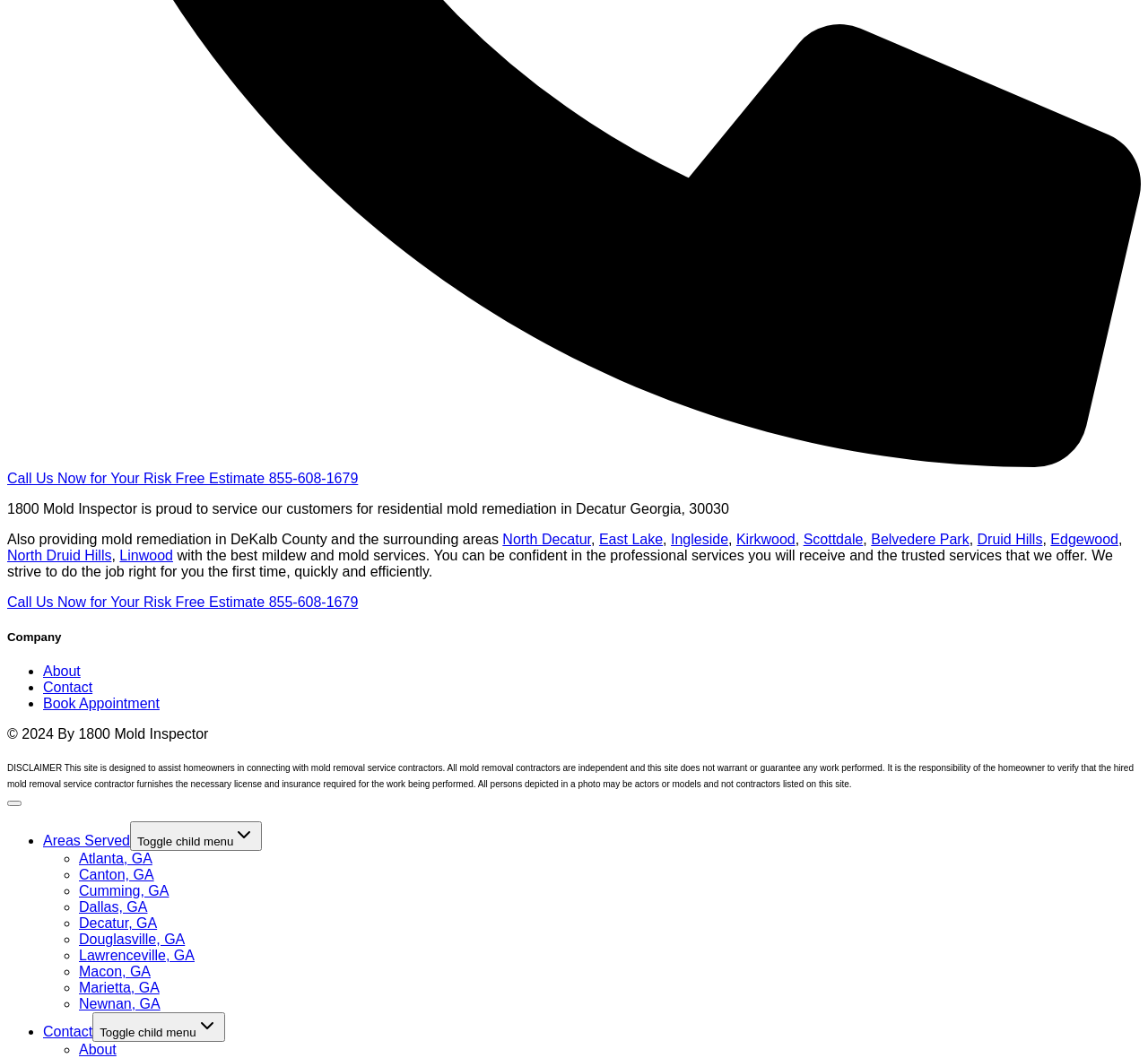Find the bounding box coordinates of the clickable region needed to perform the following instruction: "Learn more about the company". The coordinates should be provided as four float numbers between 0 and 1, i.e., [left, top, right, bottom].

[0.006, 0.596, 0.994, 0.608]